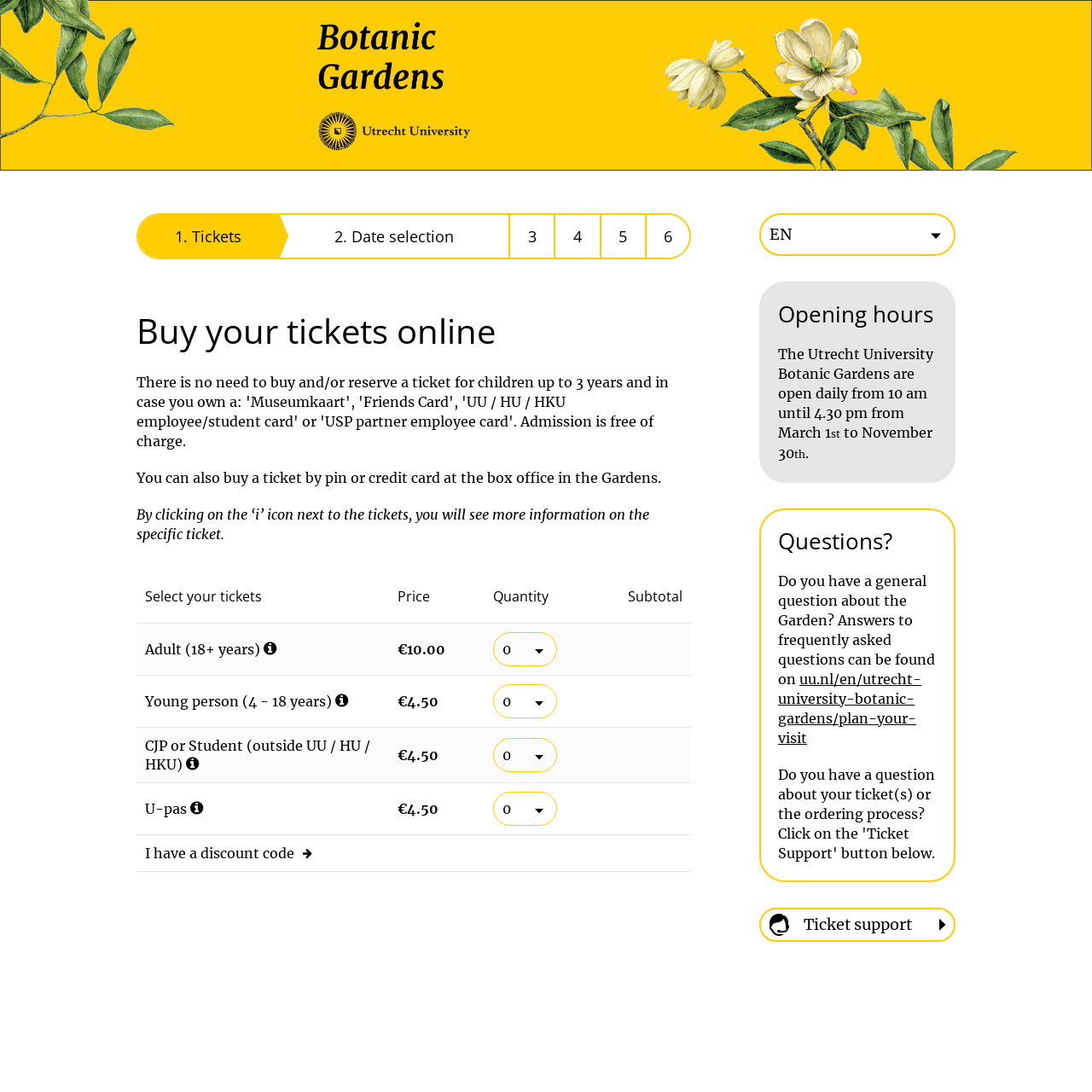What is the price of an adult ticket?
Using the image, give a concise answer in the form of a single word or short phrase.

€10.00